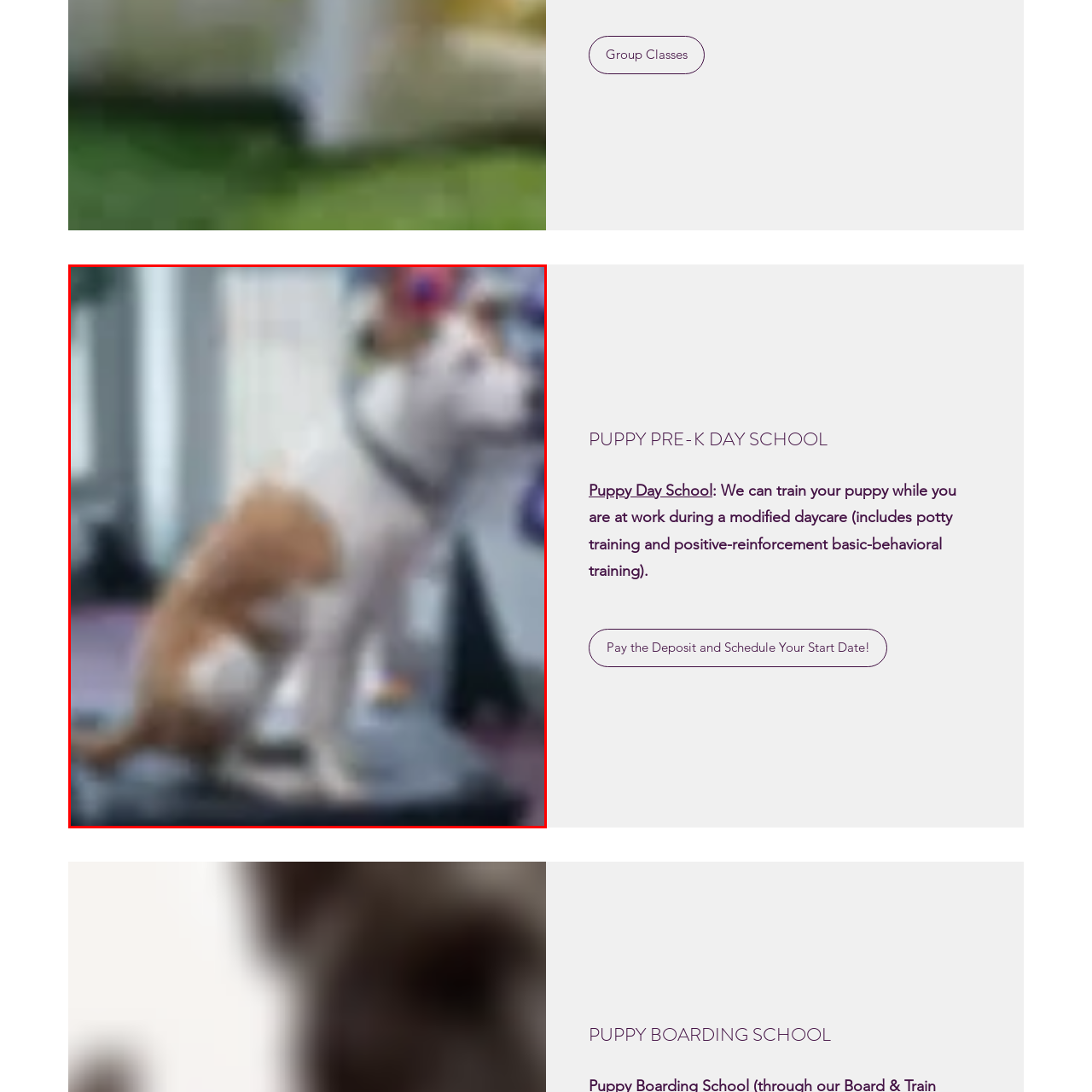Compose a thorough description of the image encased in the red perimeter.

The image features a well-groomed puppy sitting attentively on a platform, likely in a training or daycare environment. The puppy has a smooth, predominantly white coat with distinct brown patches, showcasing its breed characteristics. Its posture reflects eagerness and curiosity, suggesting it is engaged in a learning process. In the background, there are hints of colorful toys and a welcoming setting that enhances the playful and educational atmosphere. This scene is emblematic of the Puppy Pre-K Day School program, where puppies receive training and socialization in a supportive environment while their owners are at work.